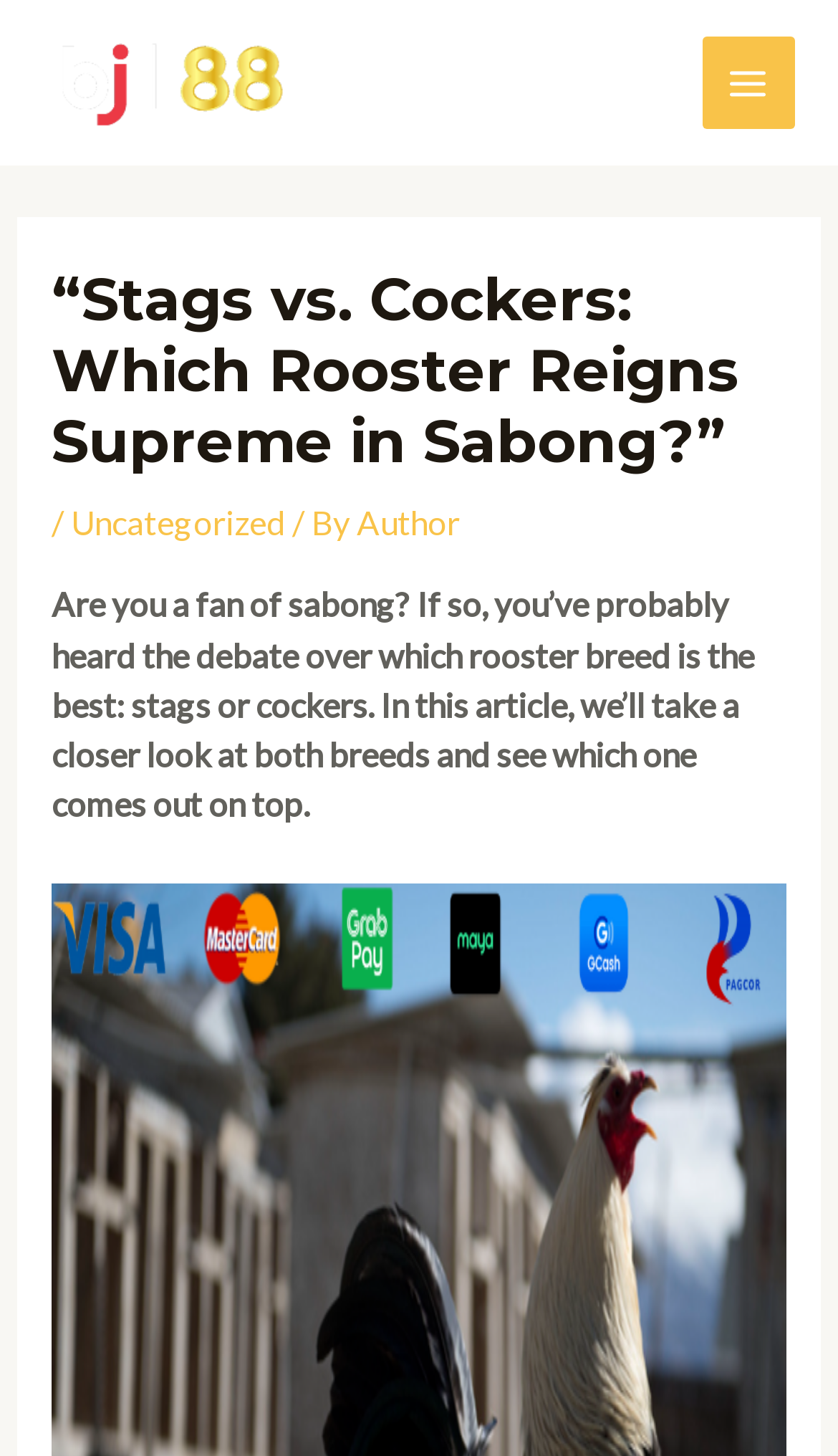Provide a thorough summary of the webpage.

The webpage is about a comparison between two rooster breeds, stags and cockers, in the context of sabong. At the top left, there is a logo image with the text "BJ88 SABONG" next to it, which is also a link. Below the logo, there is a main menu button on the top right corner.

The main content of the webpage is divided into two sections. The first section is a header area that spans across the top of the page, containing the title "“Stags vs. Cockers: Which Rooster Reigns Supreme in Sabong?”" in a large font size. Below the title, there is a breadcrumb navigation with links to "Uncategorized" and "Author", separated by forward slashes.

The second section is the main article area, which takes up most of the page. It starts with a paragraph of text that introduces the topic of sabong and the debate between stags and cockers. The text is written in a formal tone and provides a brief overview of what the article will cover.